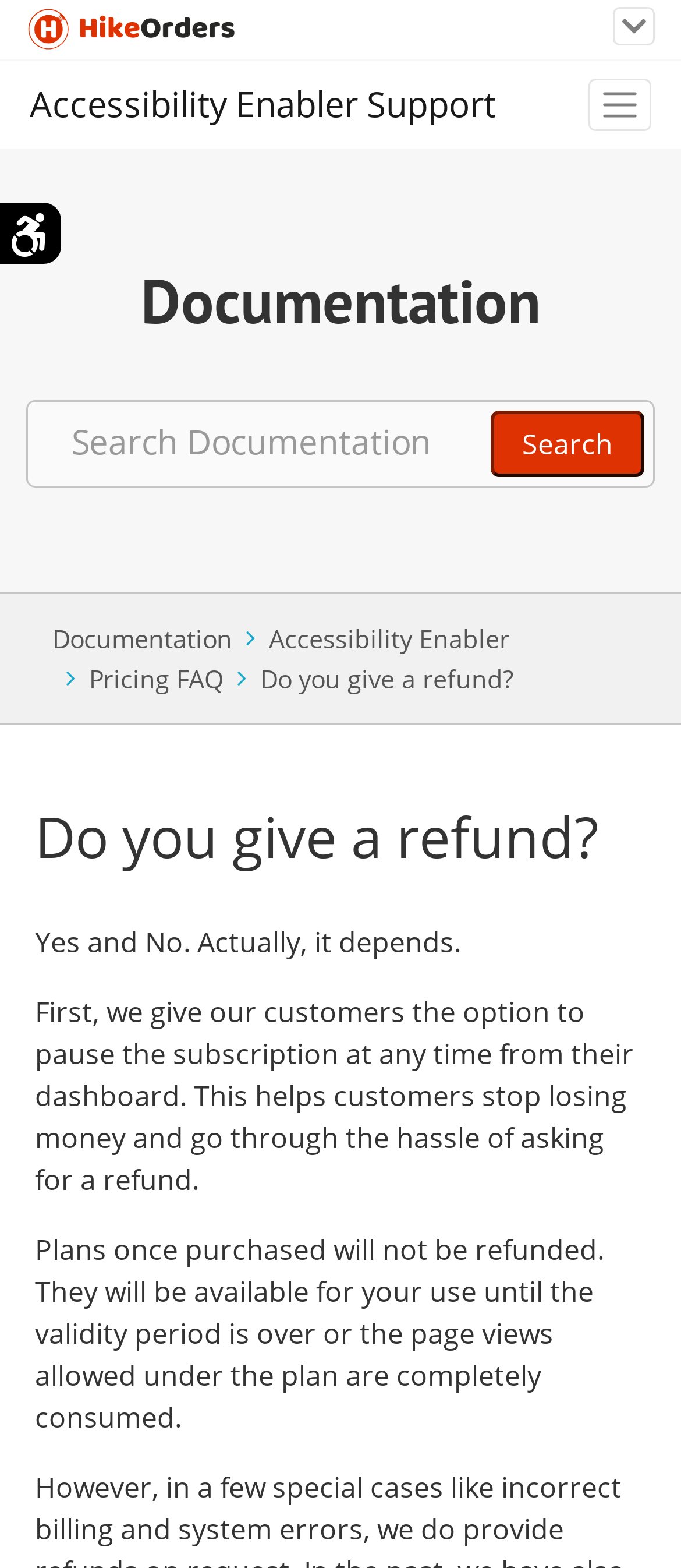Determine and generate the text content of the webpage's headline.

Do you give a refund?